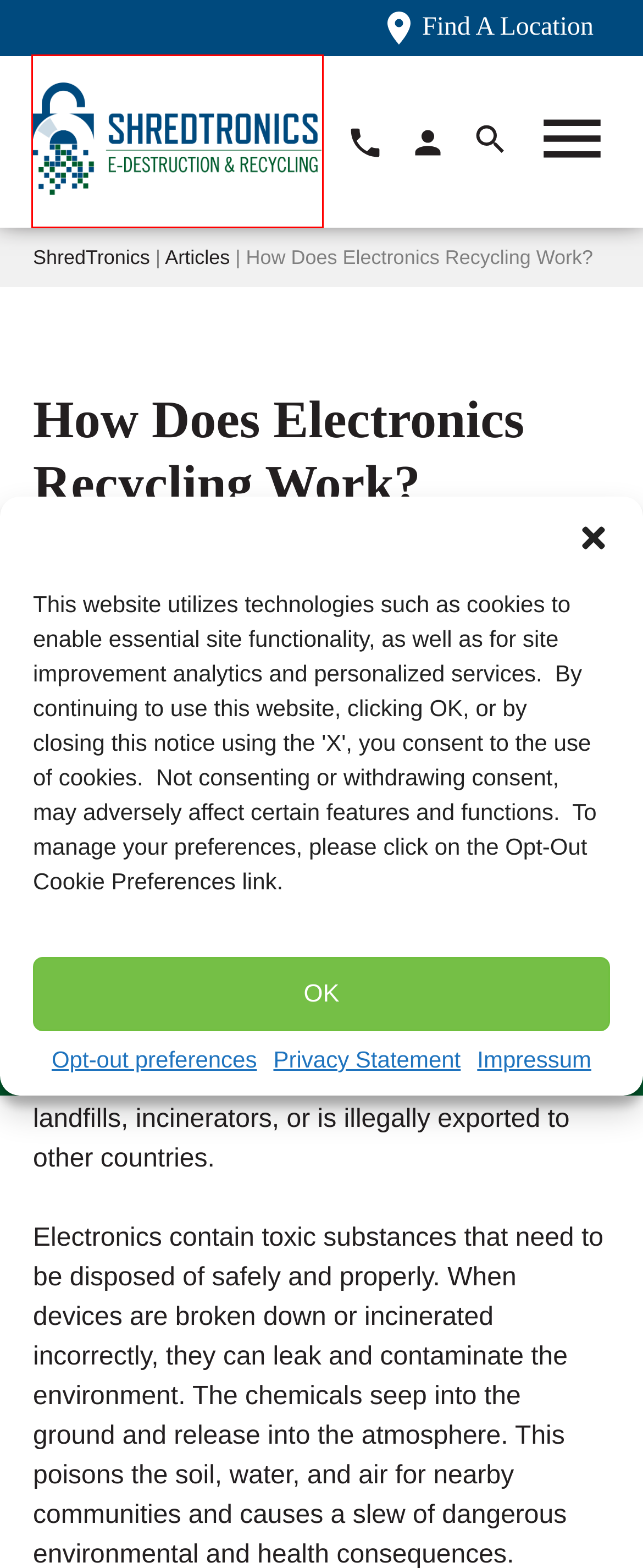You have a screenshot showing a webpage with a red bounding box highlighting an element. Choose the webpage description that best fits the new webpage after clicking the highlighted element. The descriptions are:
A. Electronics Destruction and Recycling Services - ShredTronics
B. Articles Archives - ShredTronics
C. Secure ITAD Solutions | ShredTronics IT Equipment Destruction & Recycling
D. Opt-out preferences - ShredTronics
E. Get A Free Quote Today - ShredTronics
F. ShredTronics Partners
G. Dawson Argo, Author at ShredTronics
H. Privacy Policy - ShredTronics

A